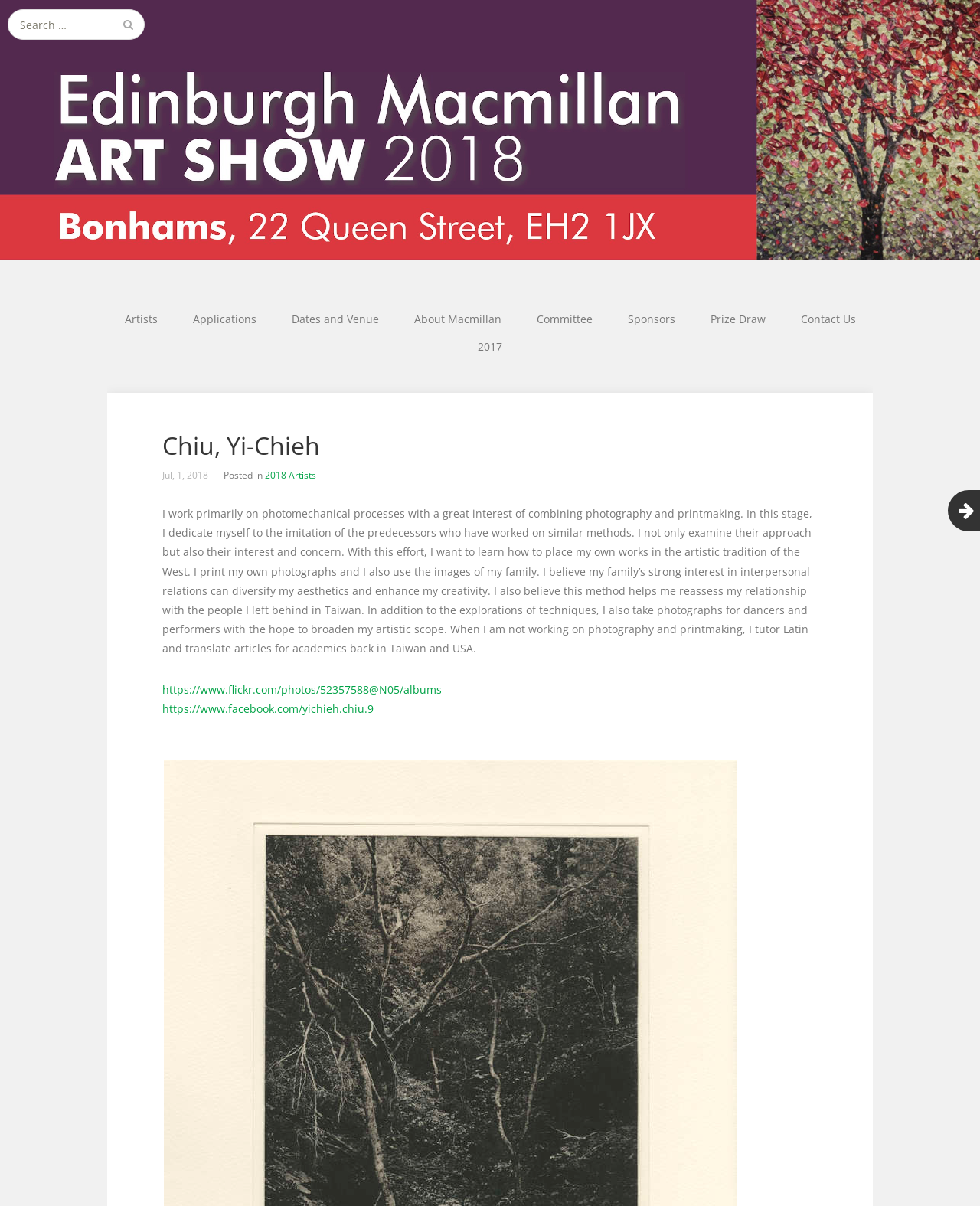Locate the UI element described by Dates and Venue and provide its bounding box coordinates. Use the format (top-left x, top-left y, bottom-right x, bottom-right y) with all values as floating point numbers between 0 and 1.

[0.281, 0.254, 0.403, 0.276]